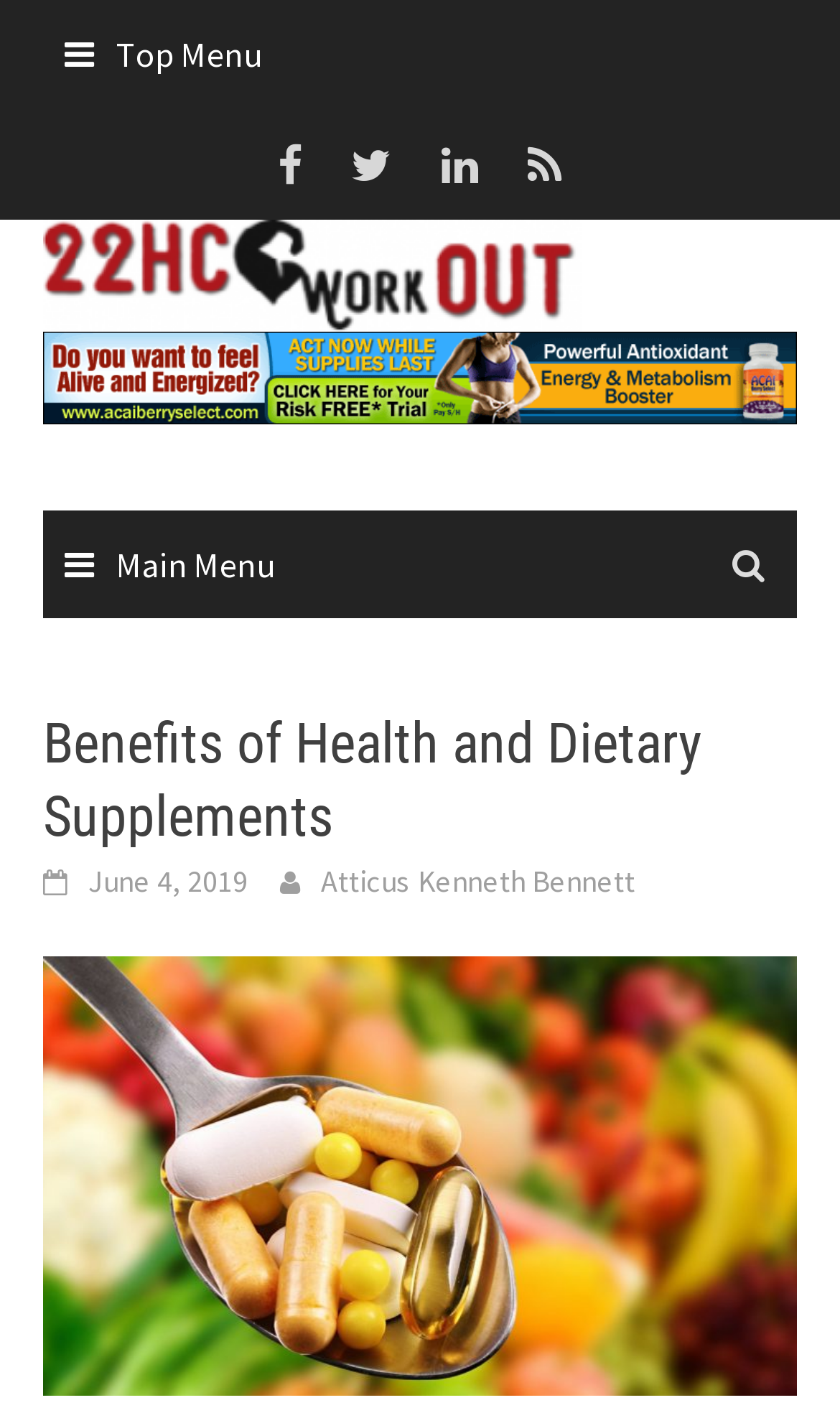Give the bounding box coordinates for this UI element: "Atticus Kenneth Bennett". The coordinates should be four float numbers between 0 and 1, arranged as [left, top, right, bottom].

[0.382, 0.607, 0.756, 0.634]